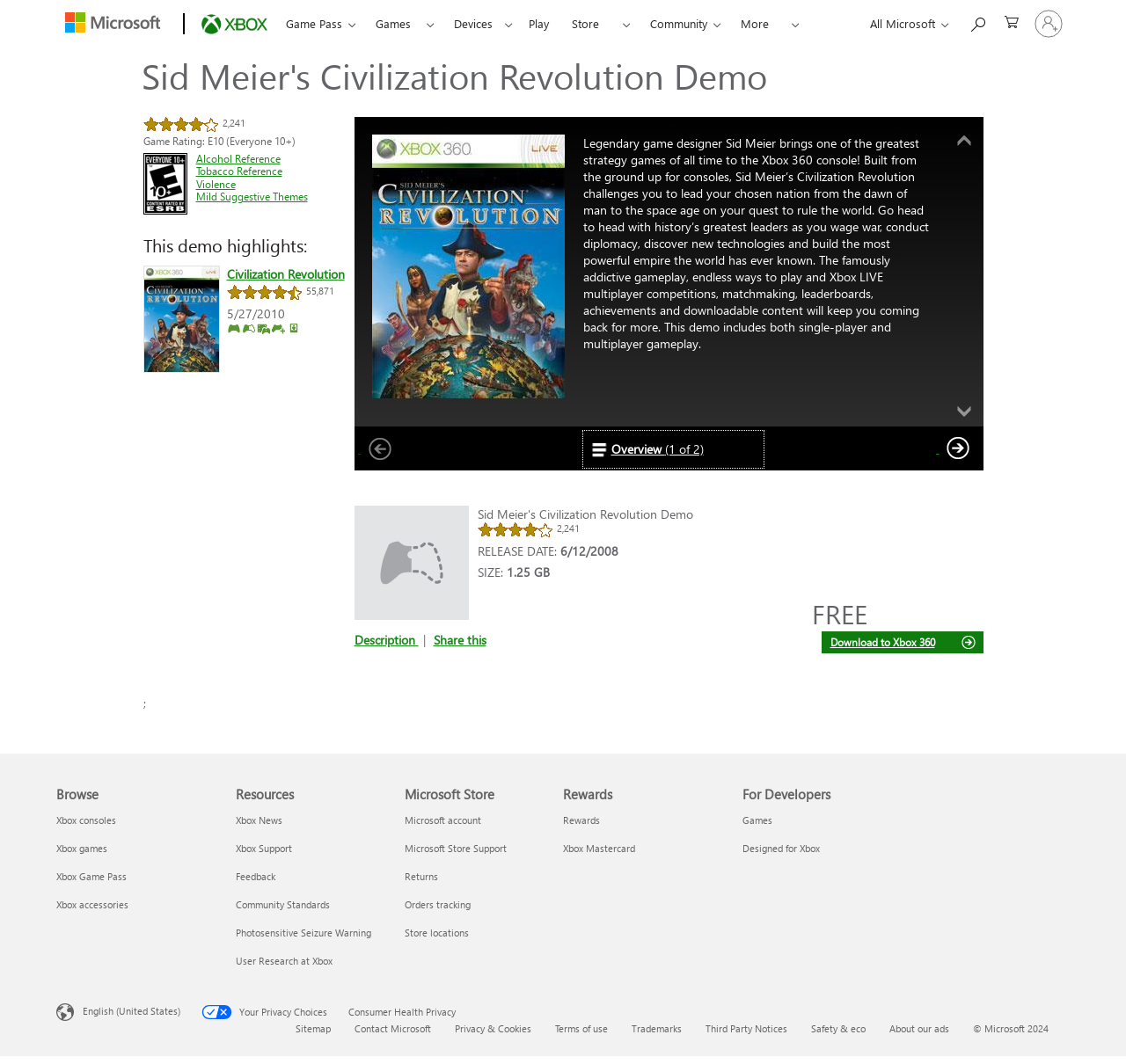What is the release date of Sid Meier's Civilization Revolution Demo?
Analyze the image and provide a thorough answer to the question.

The release date is mentioned in the webpage as 'RELEASE DATE: 6/12/2008'.